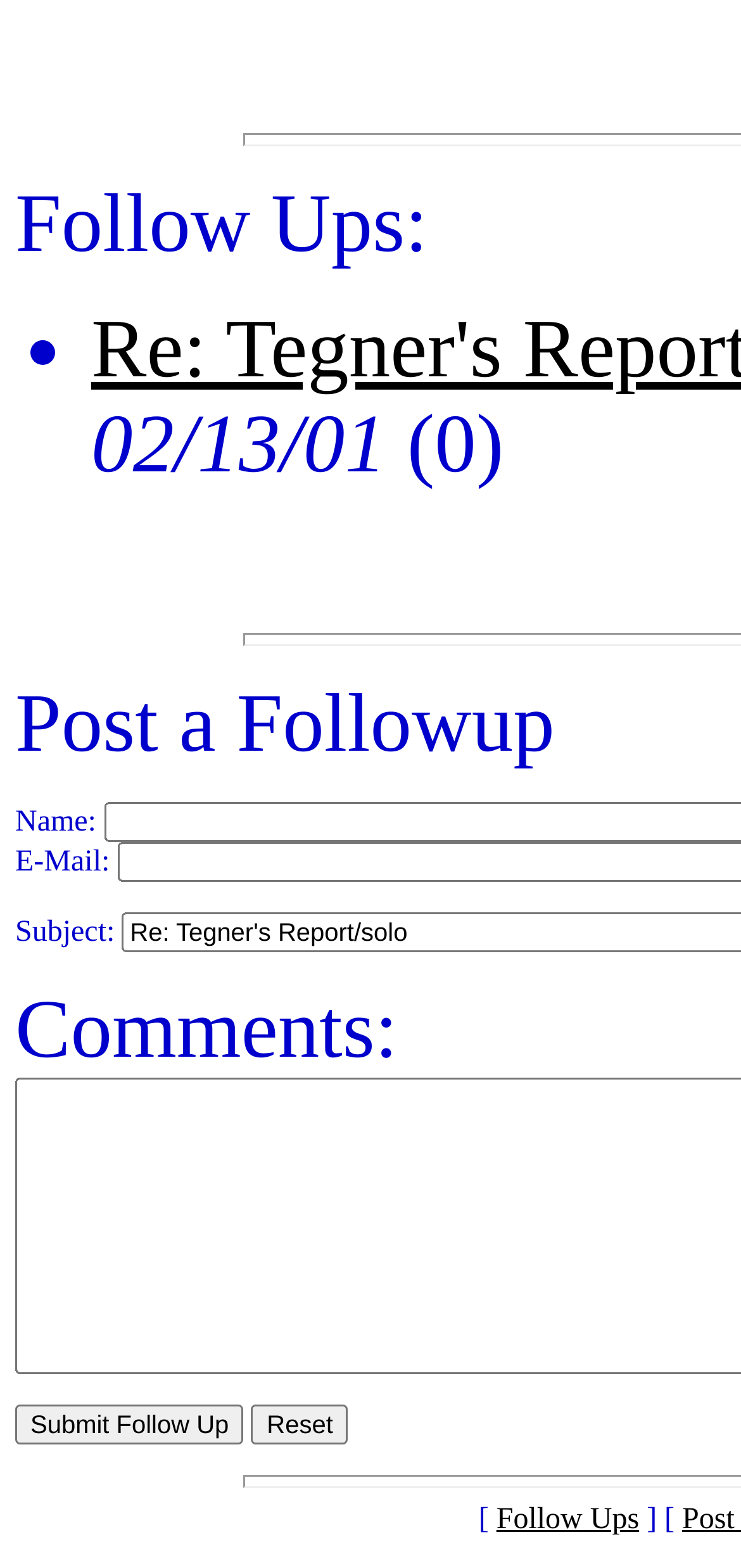What is the link 'Follow Ups' used for?
Using the image provided, answer with just one word or phrase.

To view follow-ups